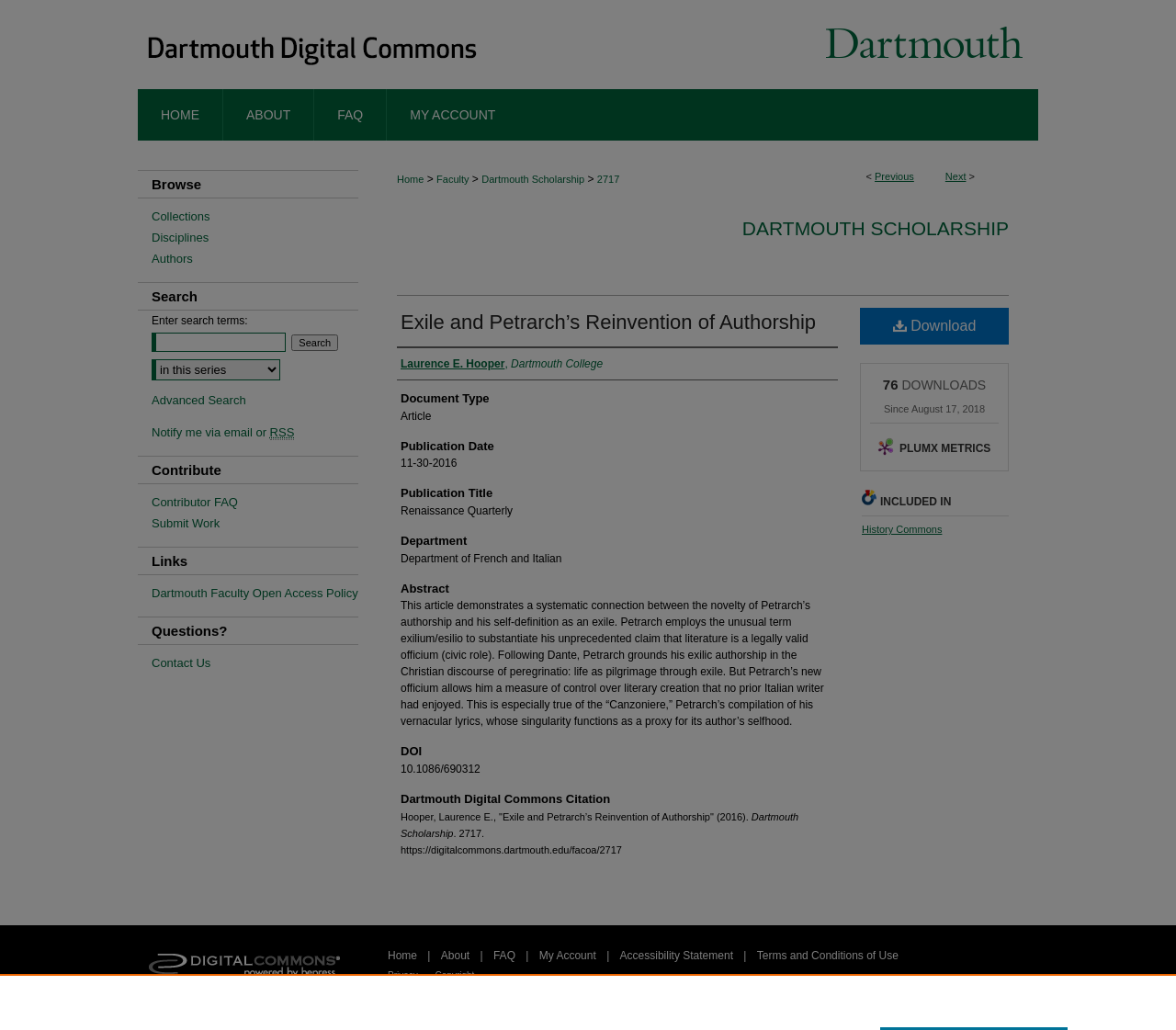Could you locate the bounding box coordinates for the section that should be clicked to accomplish this task: "Check the 'INCLUDED IN' section".

[0.733, 0.475, 0.858, 0.501]